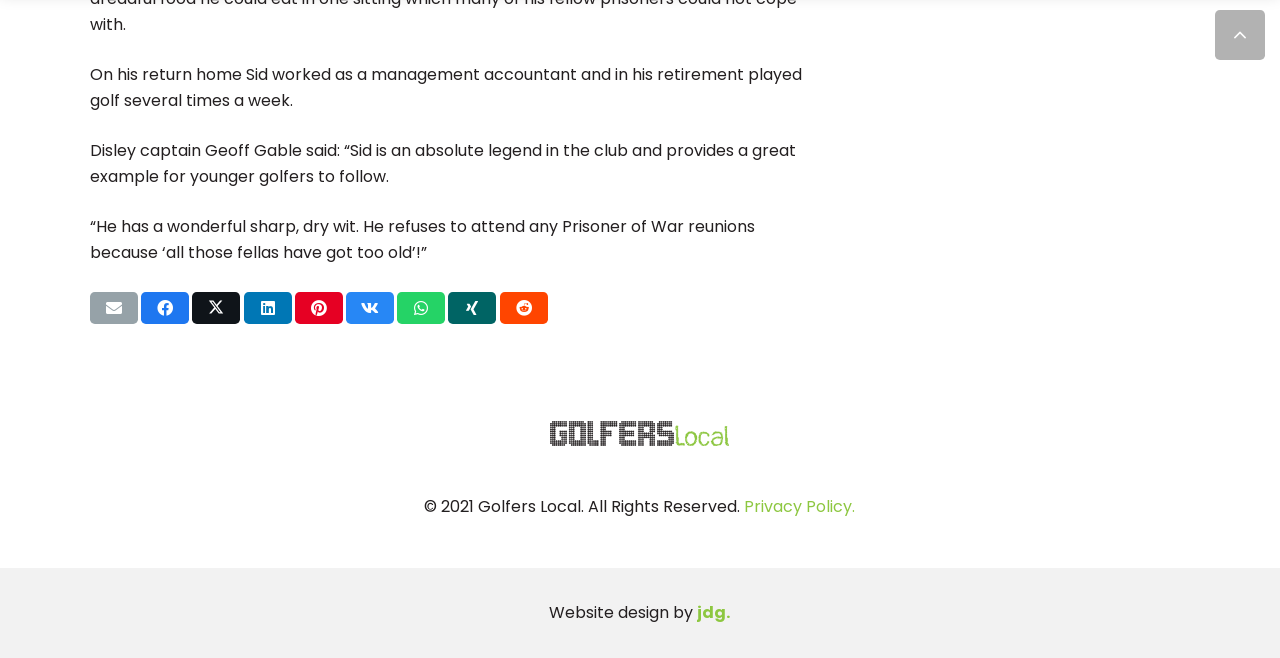Pinpoint the bounding box coordinates of the clickable area needed to execute the instruction: "Share this on Twitter". The coordinates should be specified as four float numbers between 0 and 1, i.e., [left, top, right, bottom].

[0.15, 0.443, 0.188, 0.492]